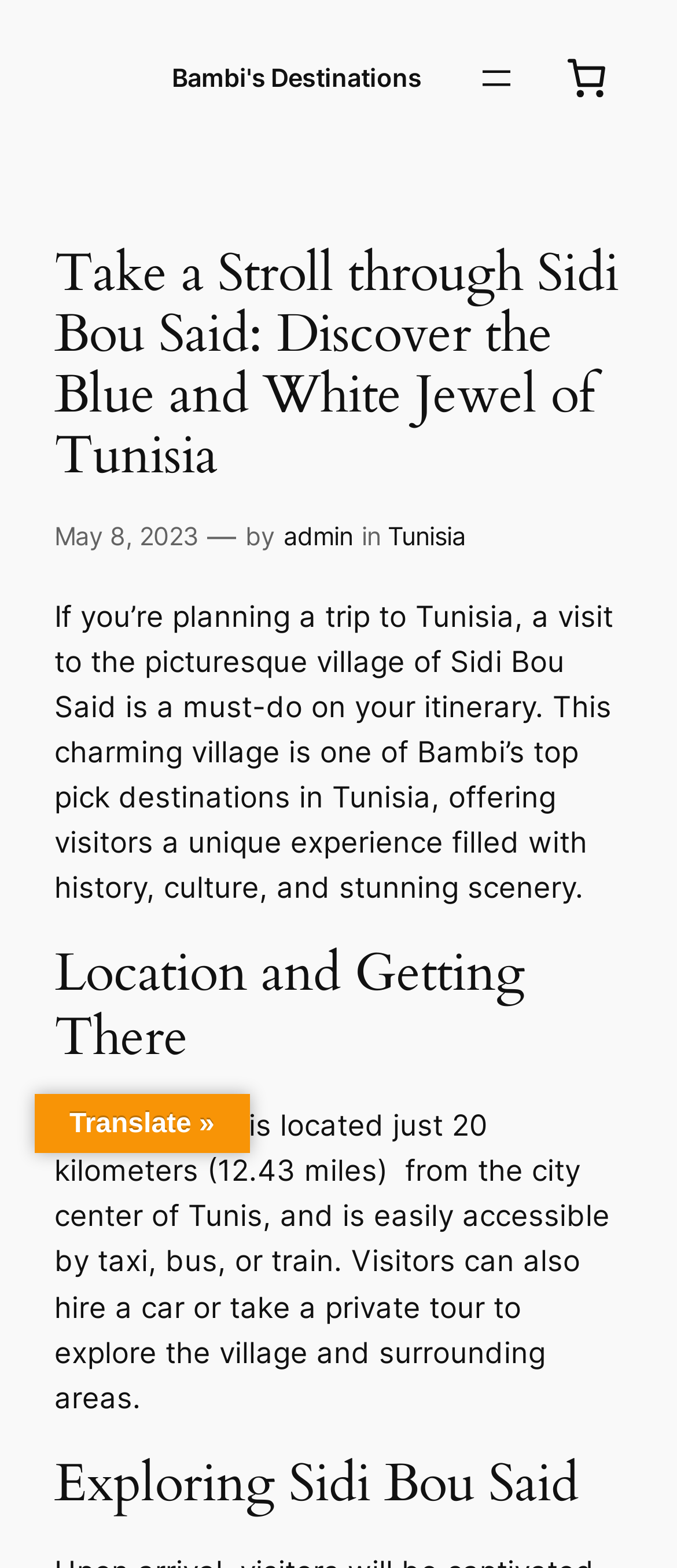Based on the provided description, "Tunisia", find the bounding box of the corresponding UI element in the screenshot.

[0.573, 0.333, 0.688, 0.351]